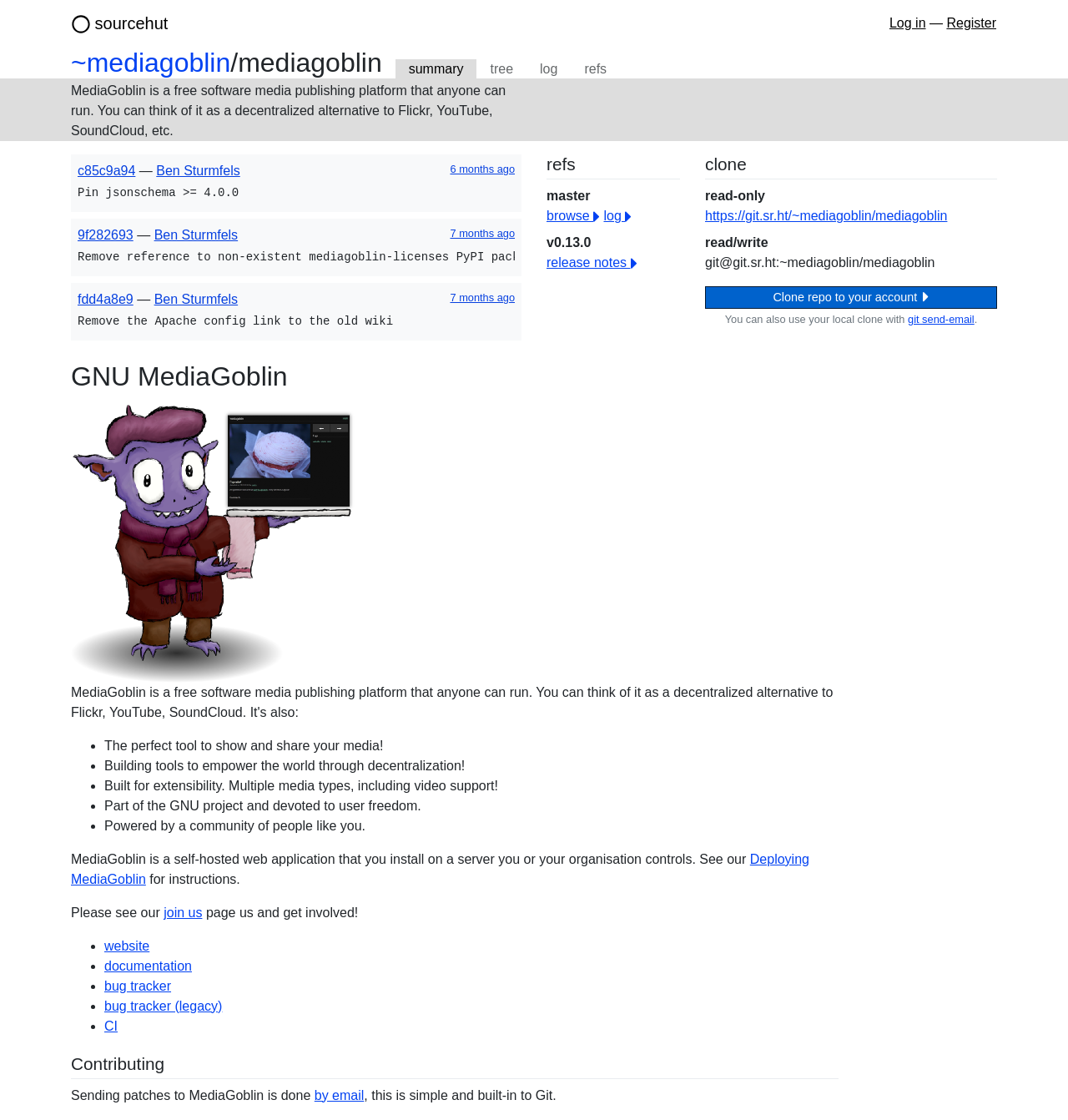Predict the bounding box of the UI element based on the description: "7 months ago". The coordinates should be four float numbers between 0 and 1, formatted as [left, top, right, bottom].

[0.421, 0.26, 0.482, 0.272]